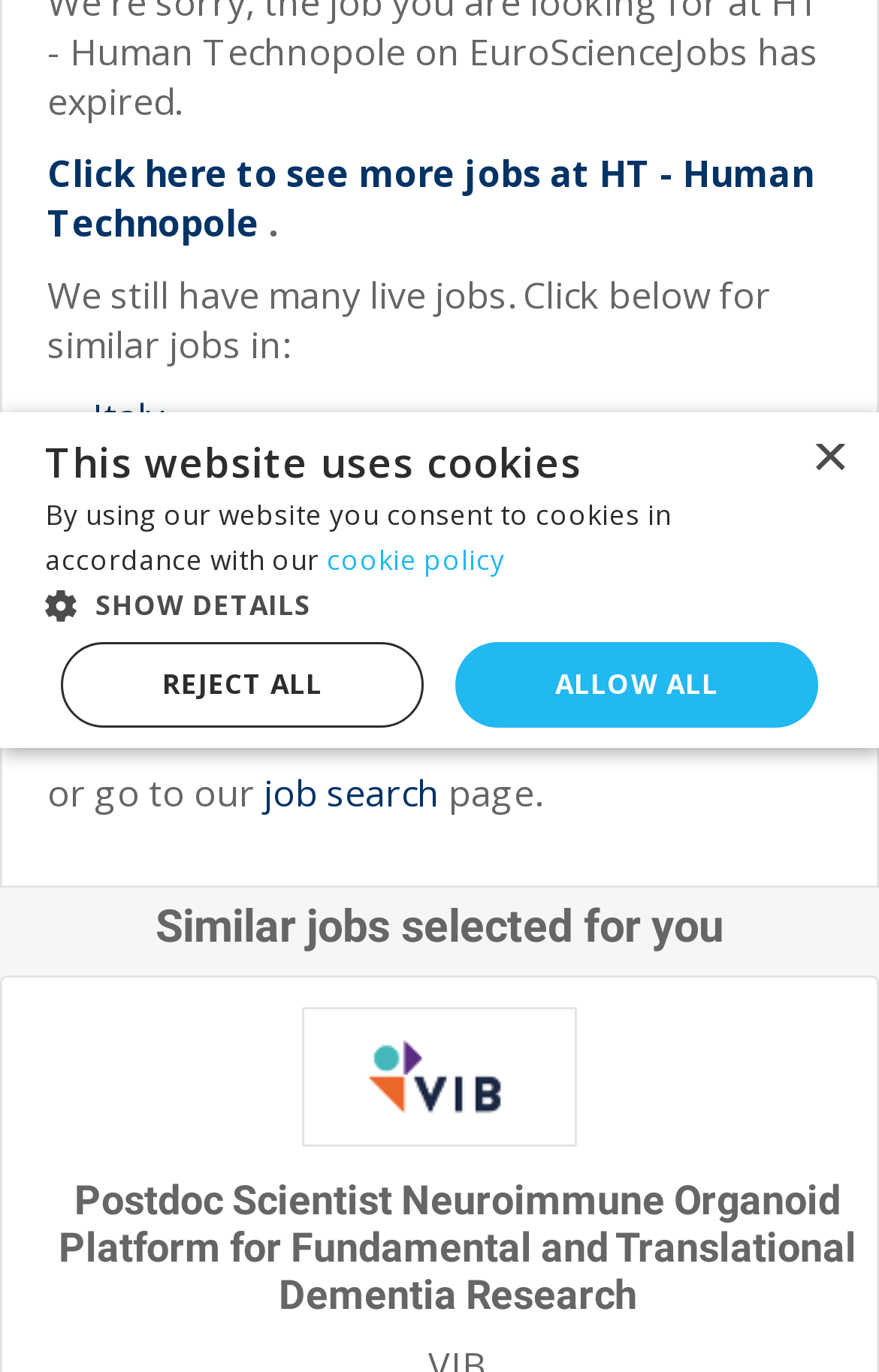Please determine the bounding box coordinates for the UI element described as: "Allow all".

[0.518, 0.467, 0.931, 0.53]